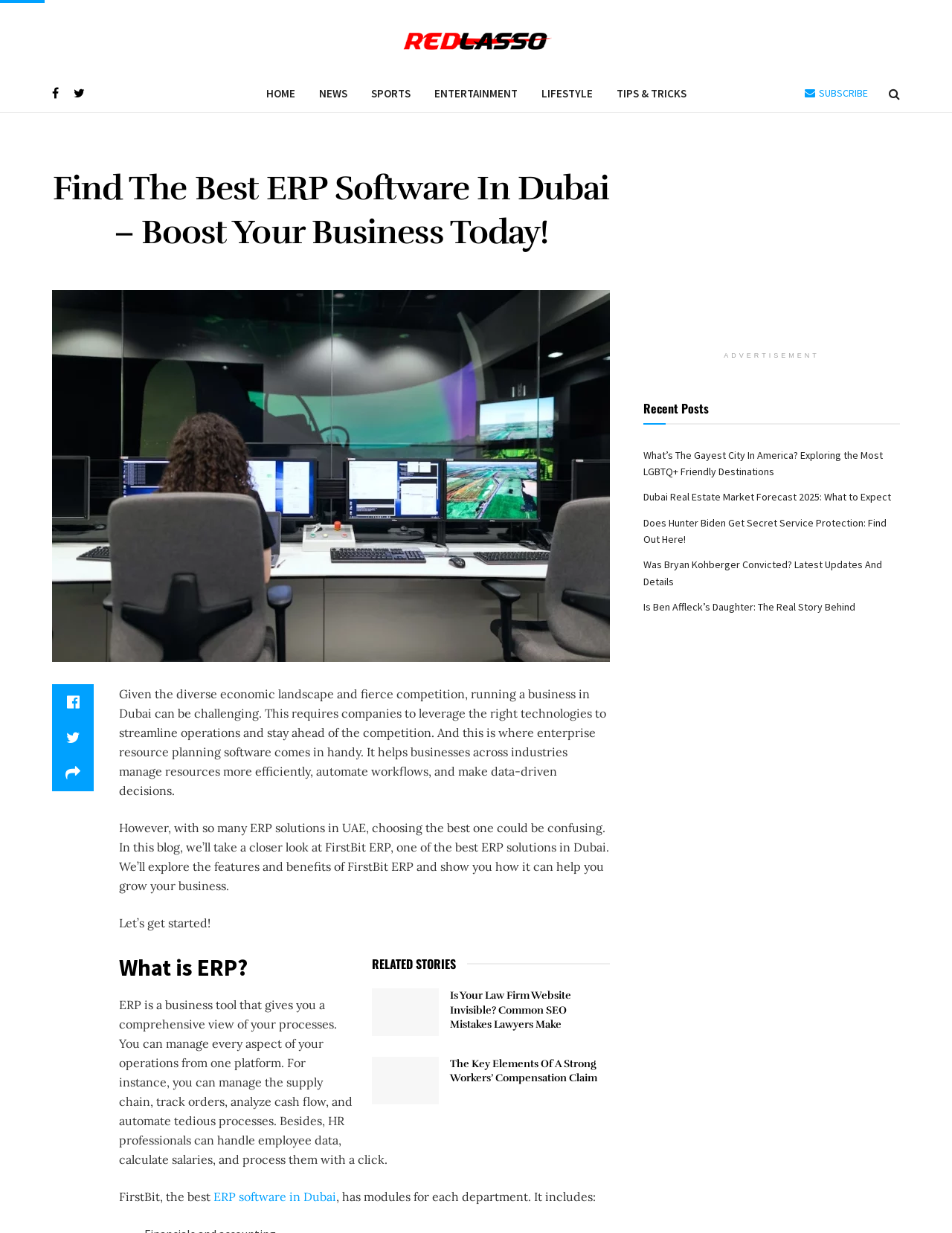Respond to the question below with a concise word or phrase:
What is the main challenge of running a business in Dubai?

Fierce competition